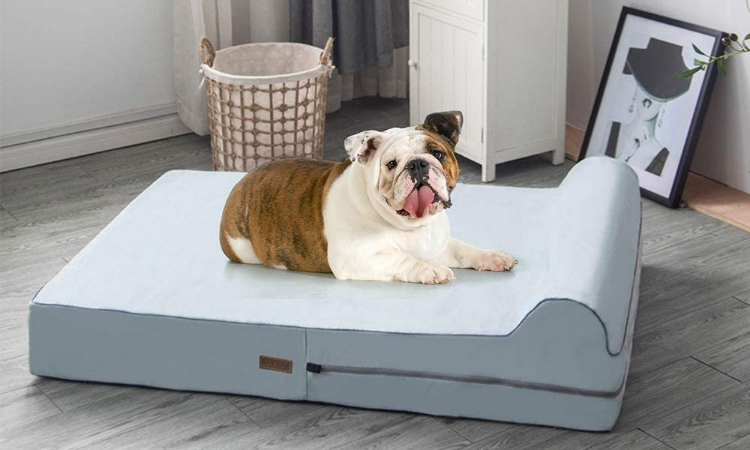Elaborate on all the elements present in the image.

The image features a comfortable dog bed designed for canine relaxation, prominently occupied by a bulldog lying comfortably on top. The dog bed is large and boasts a soft, plush surface in a calming light blue color, complemented by a rounded edge that provides extra support for the dog. The background enhances the cozy atmosphere of a modern living space, showcasing a woven basket and a stylish white cabinet, which suggest a well-loved home environment. A hint of decor, including a framed abstract piece featuring a fashionable silhouette, adds a touch of elegance to the setting. This scene encapsulates the ideal space for a dog to relax, emphasizing both comfort and style, making it clear why this bed is part of a curated guide for the best dog beds in the UK for 2024.